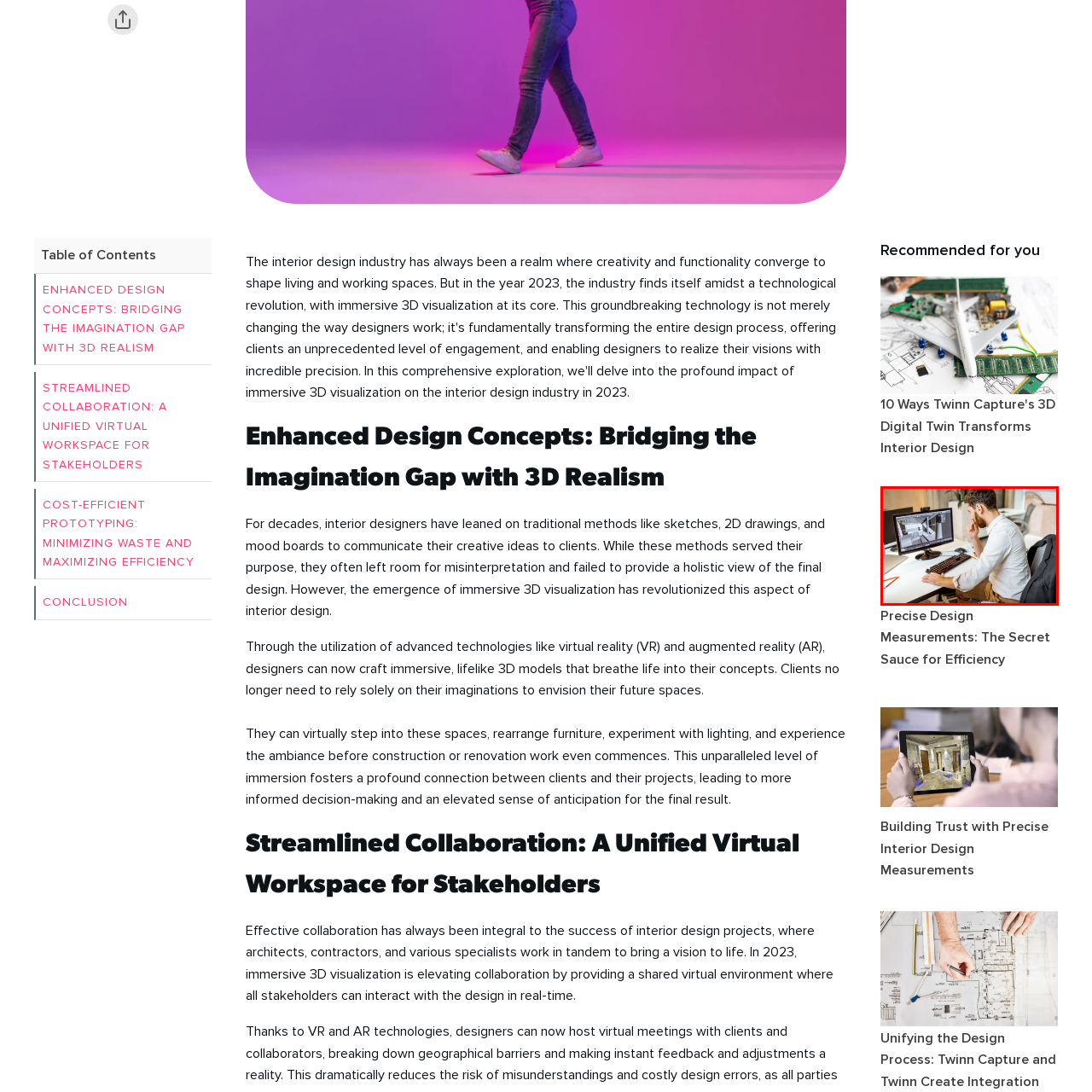Take a close look at the image outlined by the red bounding box and give a detailed response to the subsequent question, with information derived from the image: What kind of atmosphere does the office hint at?

The office, equipped with contemporary furnishings, hints at a collaborative atmosphere that supports innovation in design, which suggests that the office is designed to facilitate teamwork and creative exchange.